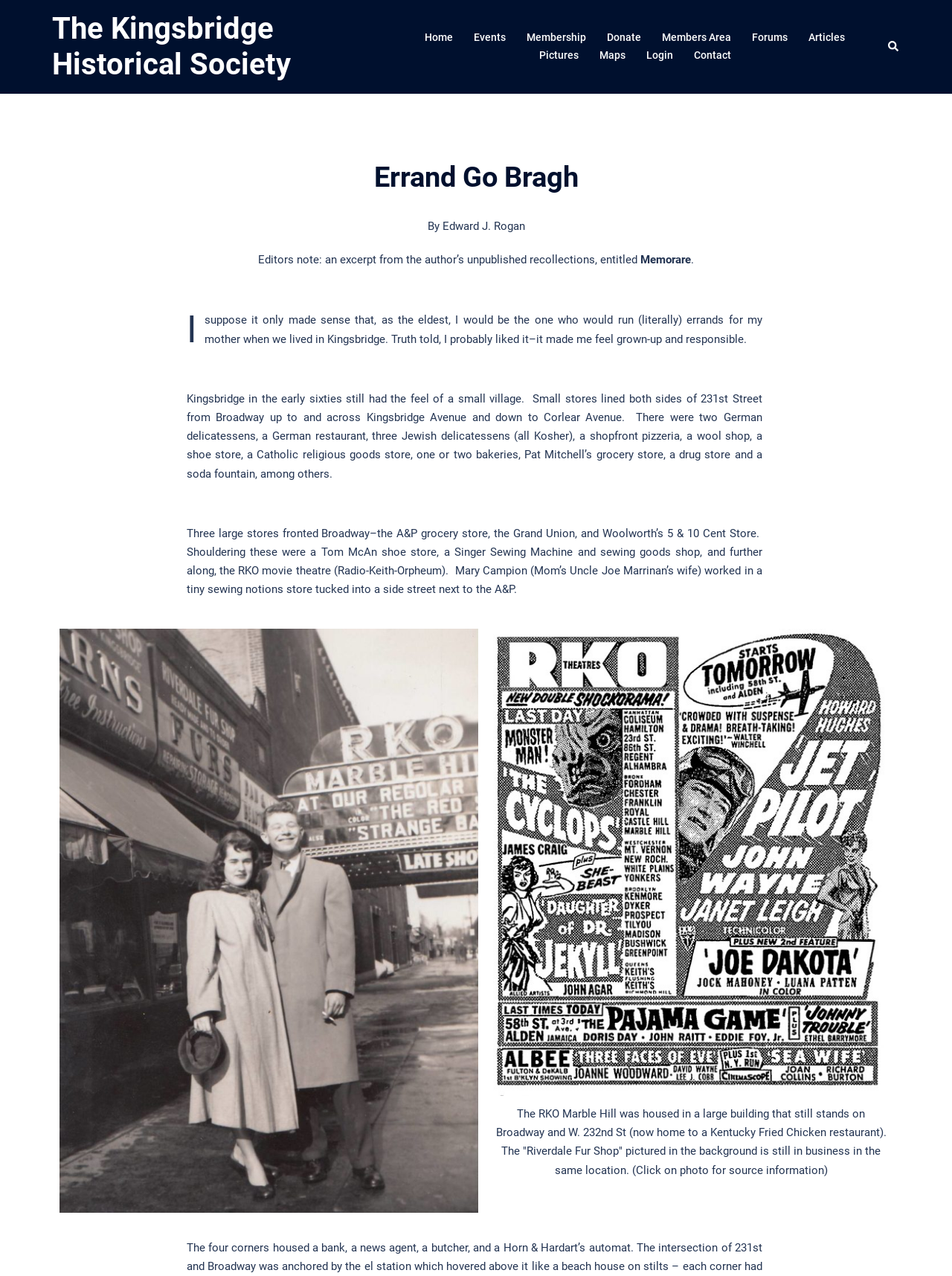Write an extensive caption that covers every aspect of the webpage.

The webpage is about the Kingsbridge Historical Society, specifically an article titled "Errand Go Bragh" by Edward J. Rogan. At the top, there is a navigation menu with links to various sections, including "Home", "Events", "Membership", "Donate", "Members Area", "Forums", "Articles", "Pictures", "Maps", "Login", and "Contact". 

Below the navigation menu, there is a large heading "Errand Go Bragh" that spans almost the entire width of the page. Underneath the heading, there is a subheading "By Edward J. Rogan" and an editor's note that introduces the article as an excerpt from the author's unpublished recollections.

The main content of the article is a personal narrative about the author's experiences running errands for their mother in Kingsbridge during the early 1960s. The text describes the small village-like atmosphere of Kingsbridge at the time, with various stores and businesses lining the streets. There are three paragraphs of text that provide a detailed description of the local shops and amenities.

On the right side of the page, there is a large image with a figure caption that describes the RKO Marble Hill building, which is now home to a Kentucky Fried Chicken restaurant. The caption also mentions the Riverdale Fur Shop in the background, which is still in business at the same location.

At the very top right corner of the page, there is a search link with a small magnifying glass icon.